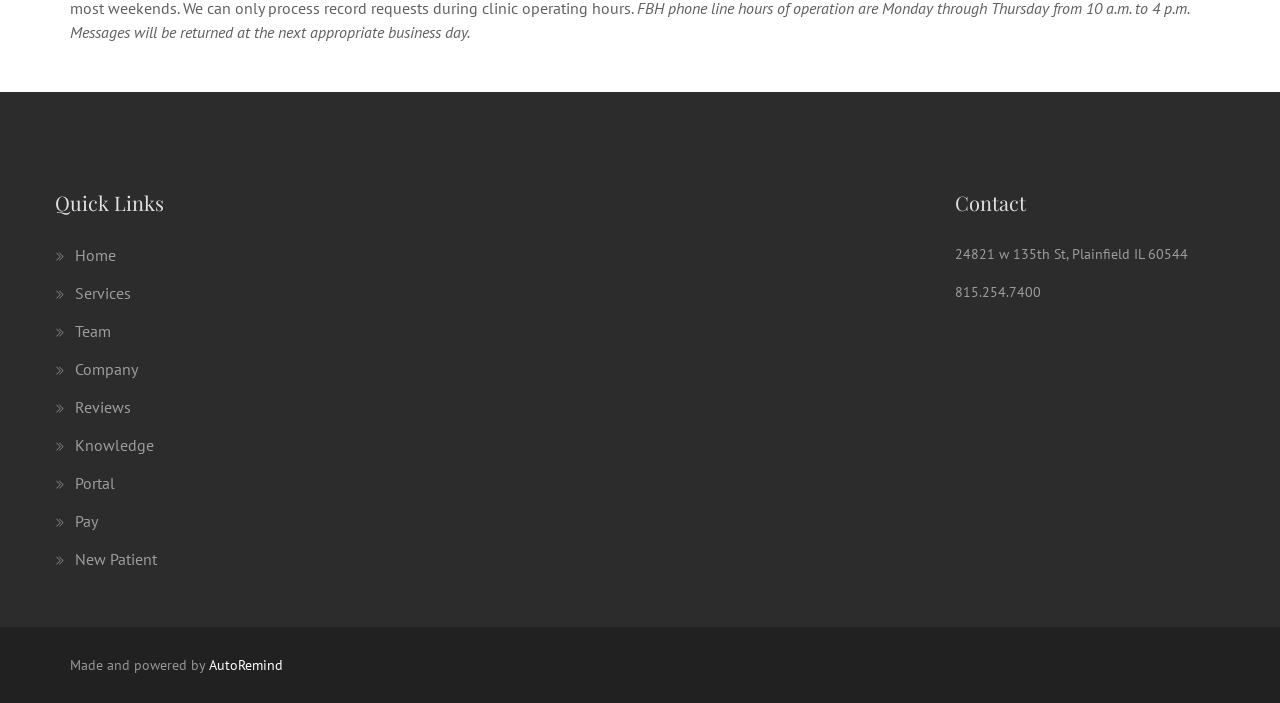What is the second quick link?
Provide a one-word or short-phrase answer based on the image.

Services